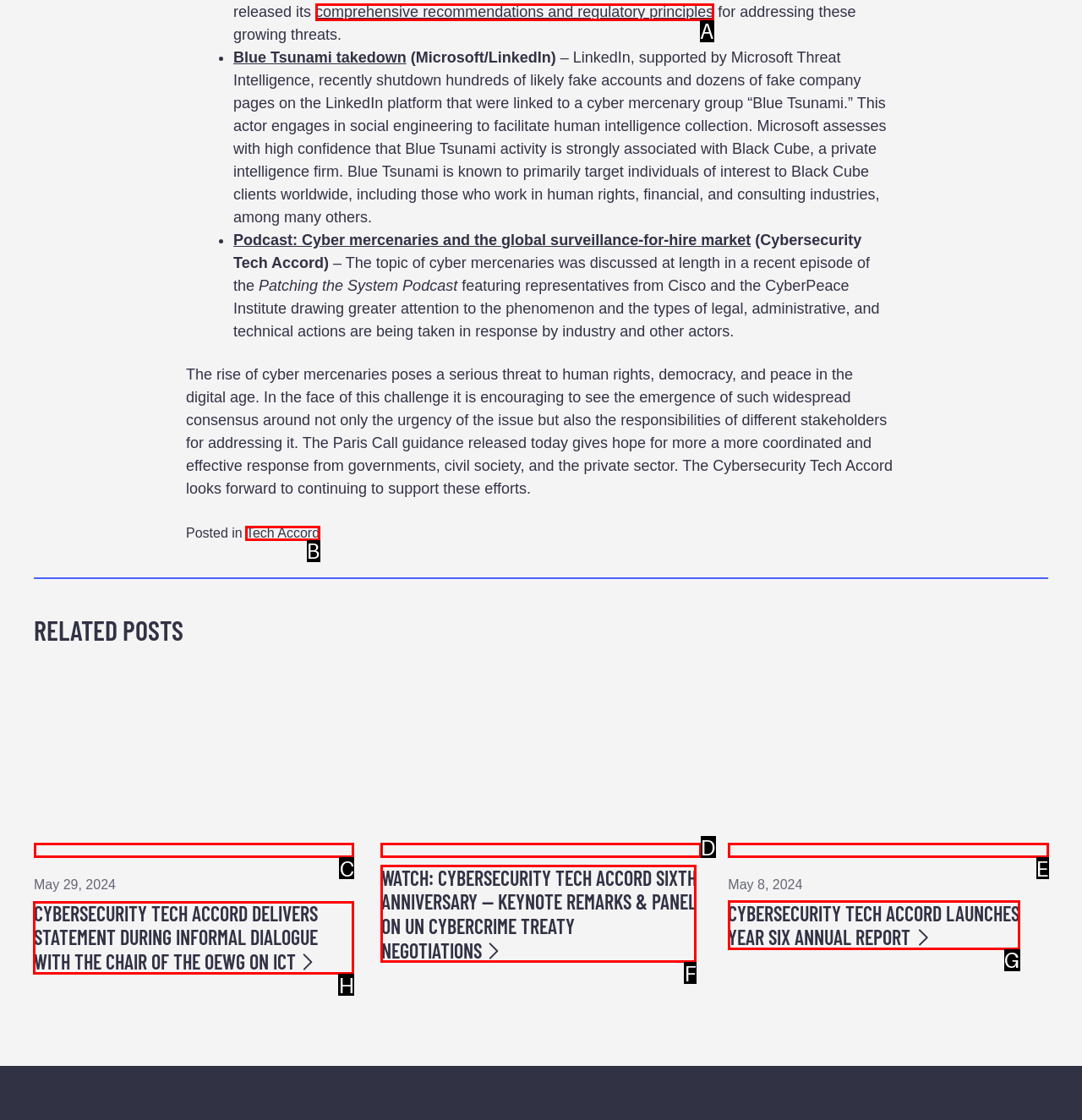Which HTML element should be clicked to complete the following task: Read the post about Cybersecurity Tech Accord delivers statement during informal dialogue with the Chair of the OEWG on ICT?
Answer with the letter corresponding to the correct choice.

H